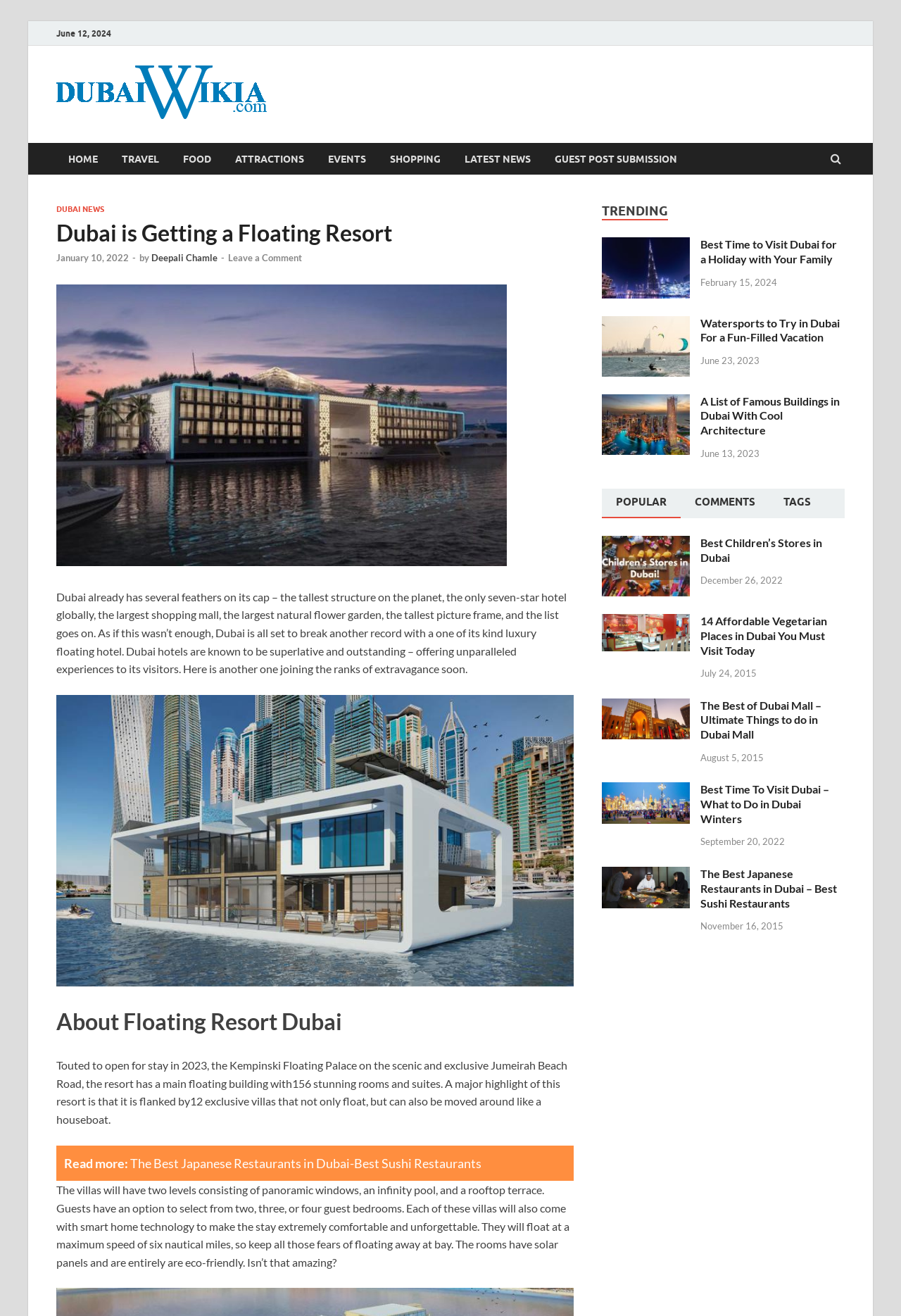Please determine the bounding box coordinates of the area that needs to be clicked to complete this task: 'Select the 'COMMENTS' tab'. The coordinates must be four float numbers between 0 and 1, formatted as [left, top, right, bottom].

[0.756, 0.371, 0.854, 0.393]